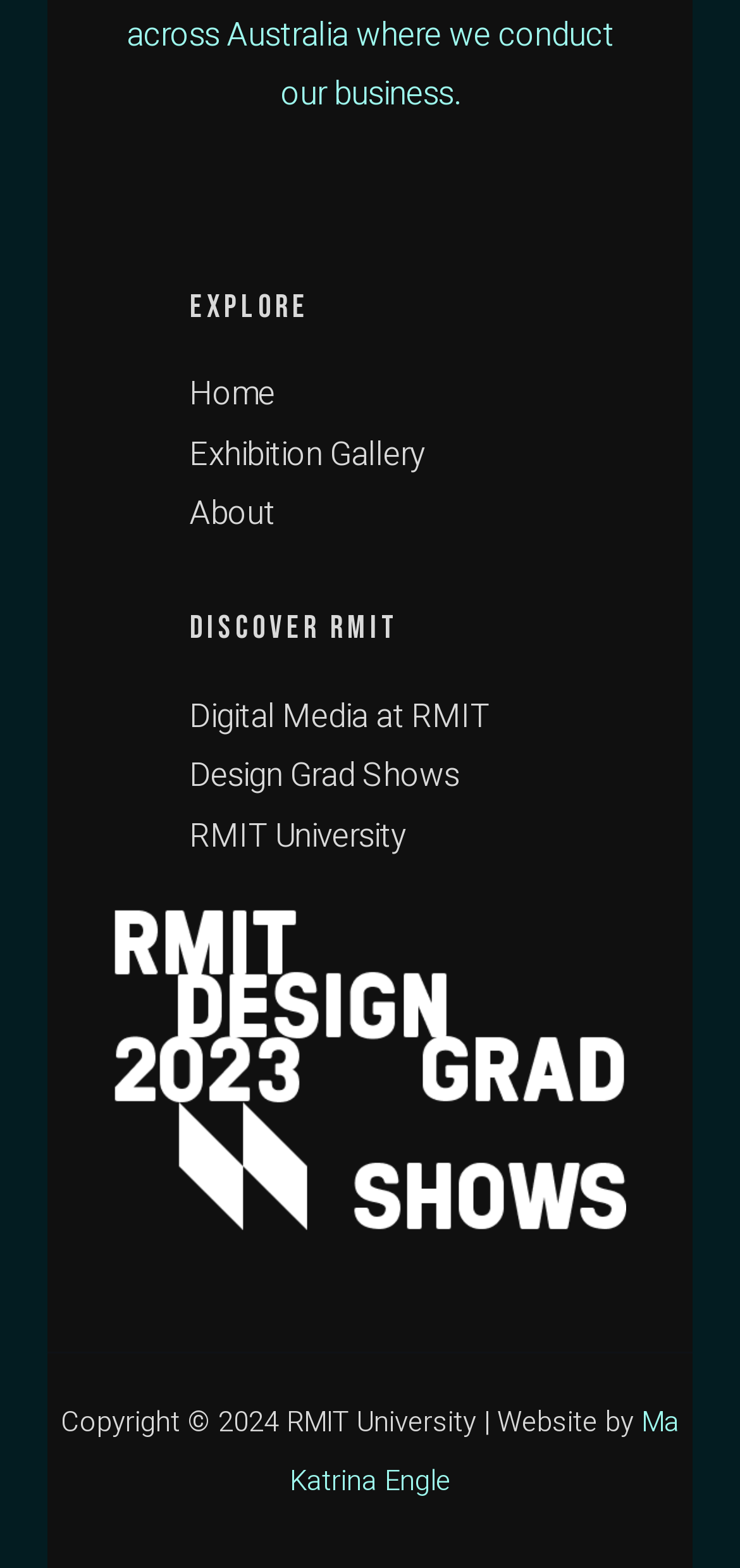Respond to the following query with just one word or a short phrase: 
How many links are there in the 'Discover RMIT' navigation?

3